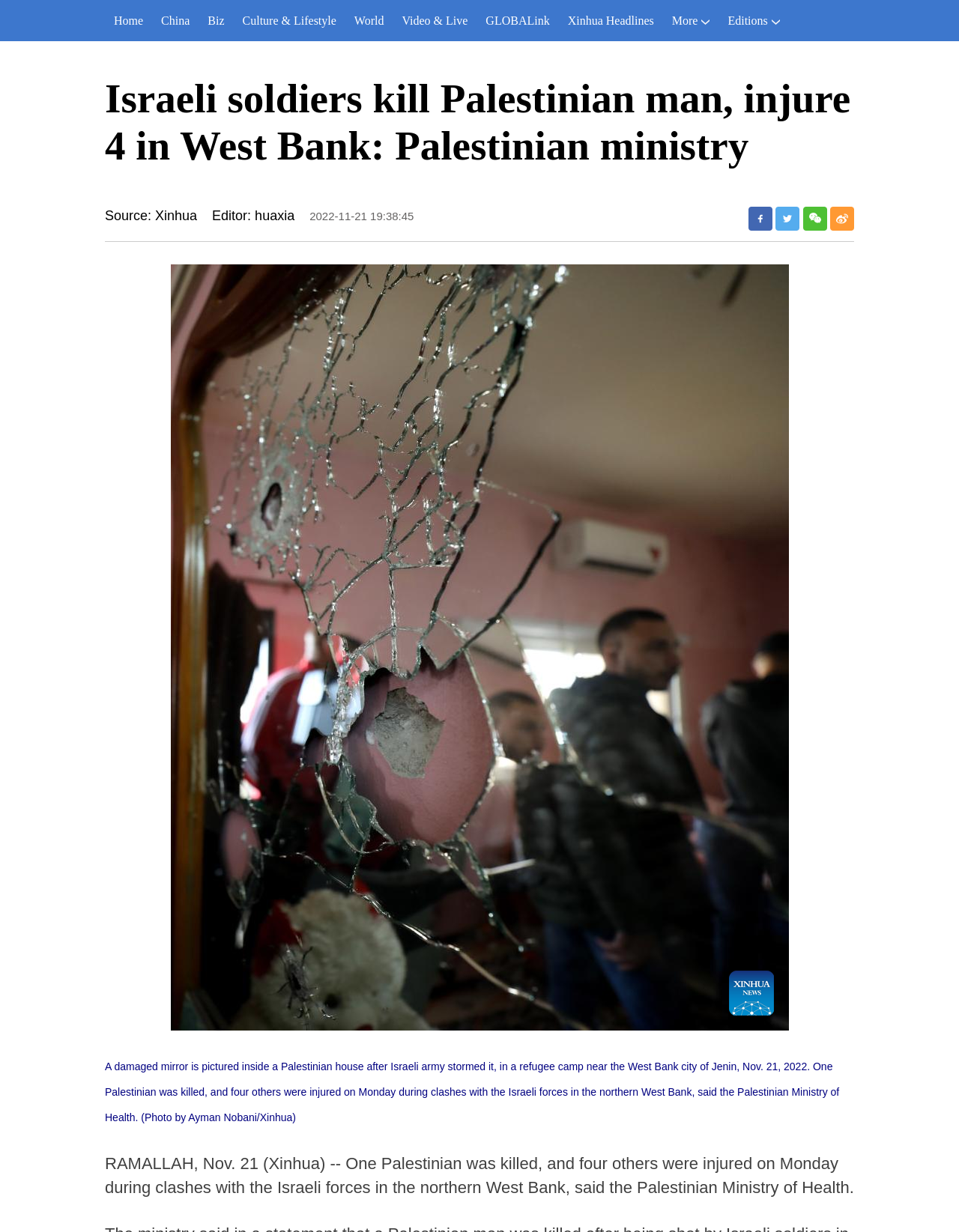Determine the bounding box coordinates for the clickable element required to fulfill the instruction: "go to home page". Provide the coordinates as four float numbers between 0 and 1, i.e., [left, top, right, bottom].

[0.109, 0.0, 0.159, 0.033]